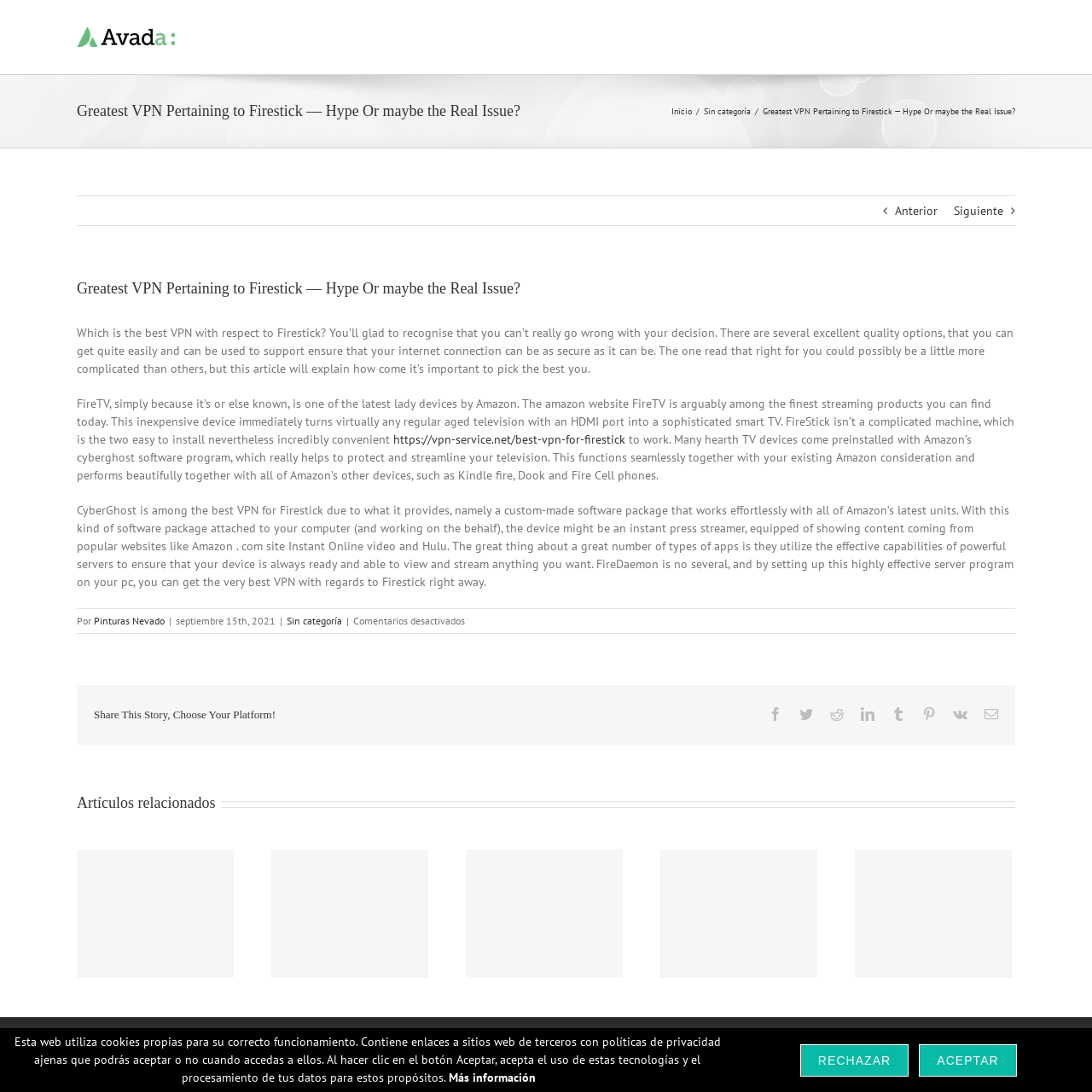Answer the following in one word or a short phrase: 
How many social media platforms can you share this story on?

8